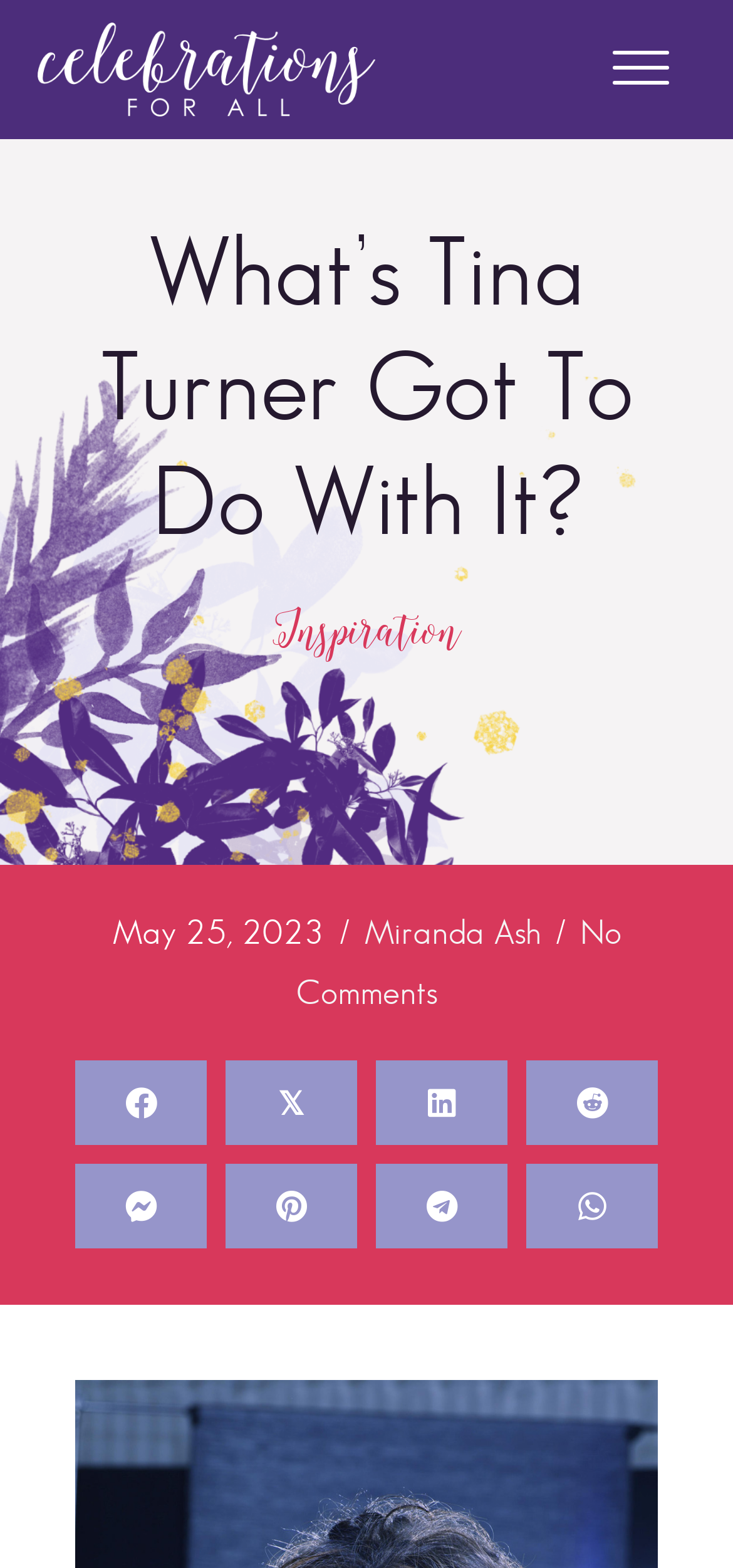Find the bounding box coordinates for the element that must be clicked to complete the instruction: "Visit Miranda Ash's page". The coordinates should be four float numbers between 0 and 1, indicated as [left, top, right, bottom].

[0.496, 0.582, 0.737, 0.606]